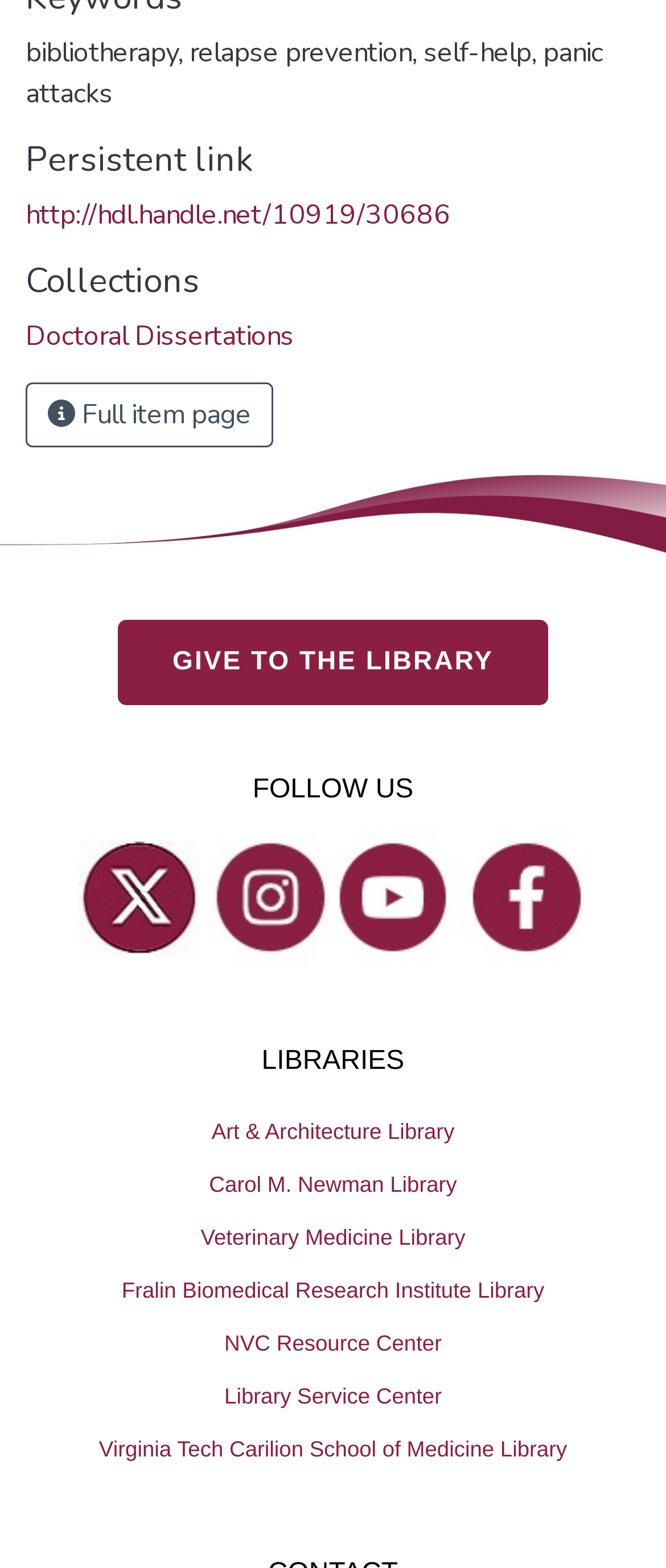Ascertain the bounding box coordinates for the UI element detailed here: "Veterinary Medicine Library". The coordinates should be provided as [left, top, right, bottom] with each value being a float between 0 and 1.

[0.0, 0.772, 1.0, 0.806]